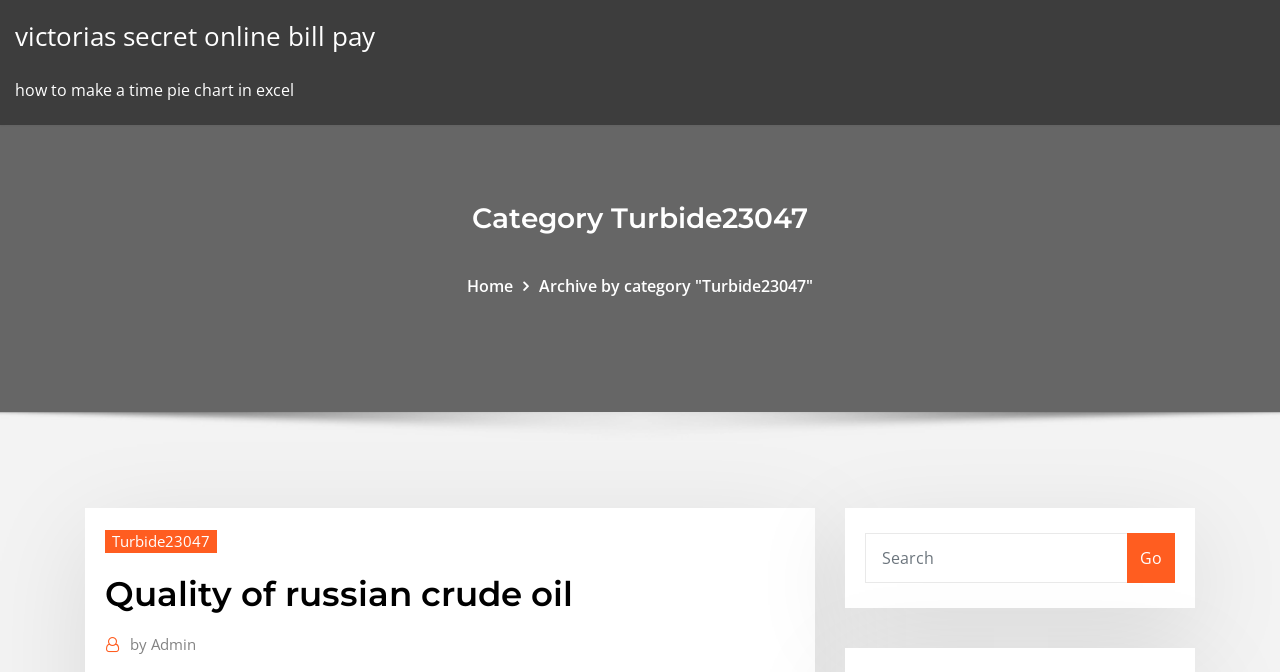Describe all the key features and sections of the webpage thoroughly.

The webpage appears to be a blog or article page focused on the topic "Quality of russian crude oil ljrvs". At the top left, there is a link to "victorias secret online bill pay", which seems out of place given the topic of the page. Below this link, there is a static text element with the phrase "how to make a time pie chart in excel", which also appears unrelated to the main topic.

Moving to the right, there is a heading element with the title "Category Turbide23047", which suggests that the page is categorized under this topic. Further to the right, there are two links: "Home" and "Archive by category 'Turbide23047'". The latter link has a nested link to "Turbide23047", which is positioned below the "Home" link.

Below these links, there is a header element with the title "Quality of russian crude oil", which is likely the main title of the page. To the right of this title, there is a link to the author of the page, "by Admin".

At the bottom of the page, there is a search bar with a text box labeled "Search" and a "Go" button to the right of it. The search bar is positioned near the bottom right corner of the page.